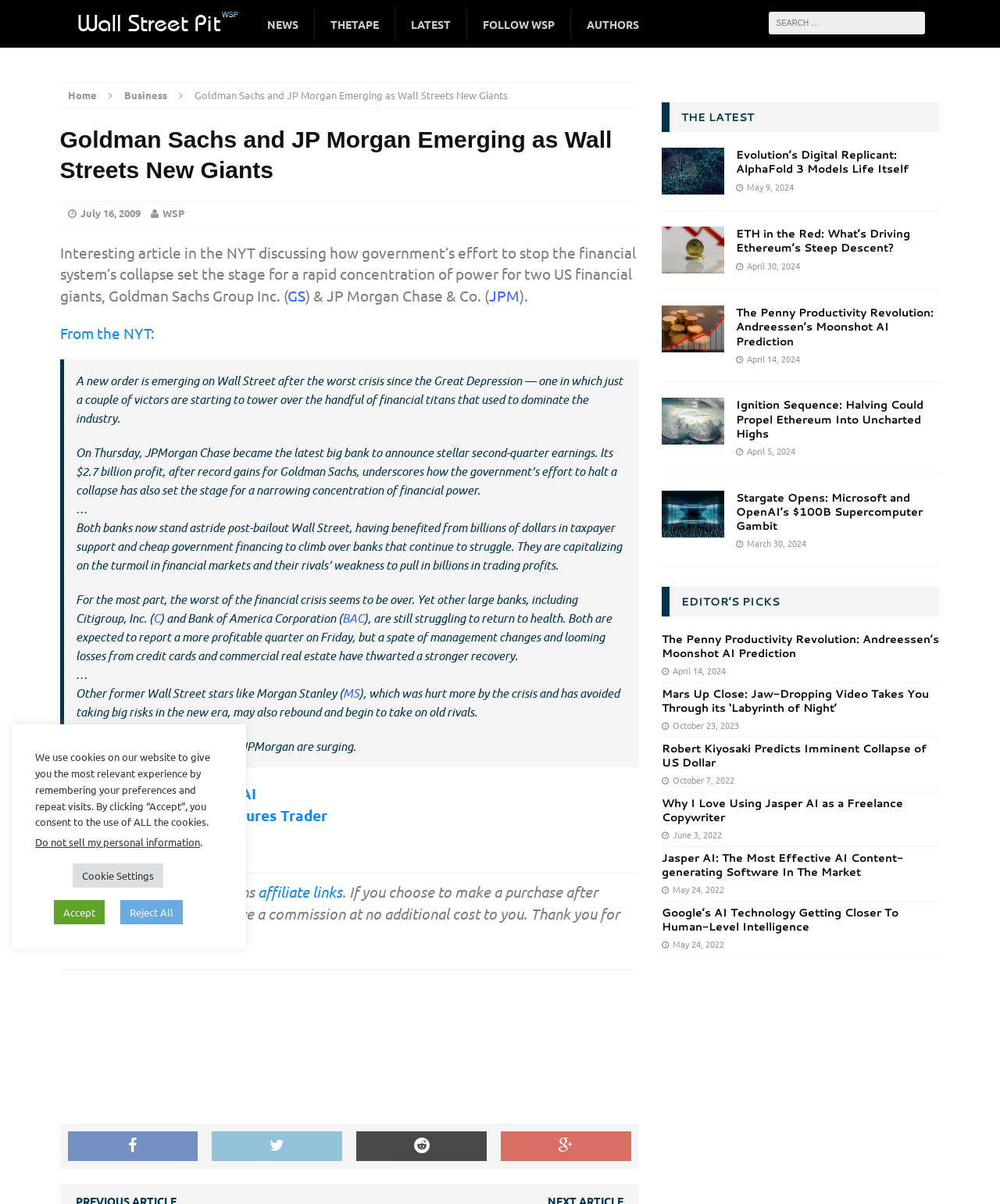Can you give a detailed response to the following question using the information from the image? What is the topic of the main article?

I determined the answer by reading the heading of the main article, which mentions Goldman Sachs and JP Morgan as the emerging giants of Wall Street.